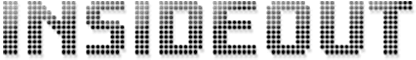Provide an in-depth description of the image.

The image features the word "INSIDEOUT" prominently displayed in a bold, stylized font, composed of numerous small dots that create a striking visual effect. The monochromatic palette gives it a sophisticated and contemporary feel. This design serves as a visual representation for the theme or branding of the content titled "Hard and Holy Things." The focus on the word captures attention and conveys a sense of introspection and depth, aligning well with the overarching narrative presented on the page. The use of such engaging typography emphasizes the exploration of deeper ideas and thoughts, inviting viewers to delve into the accompanying material.